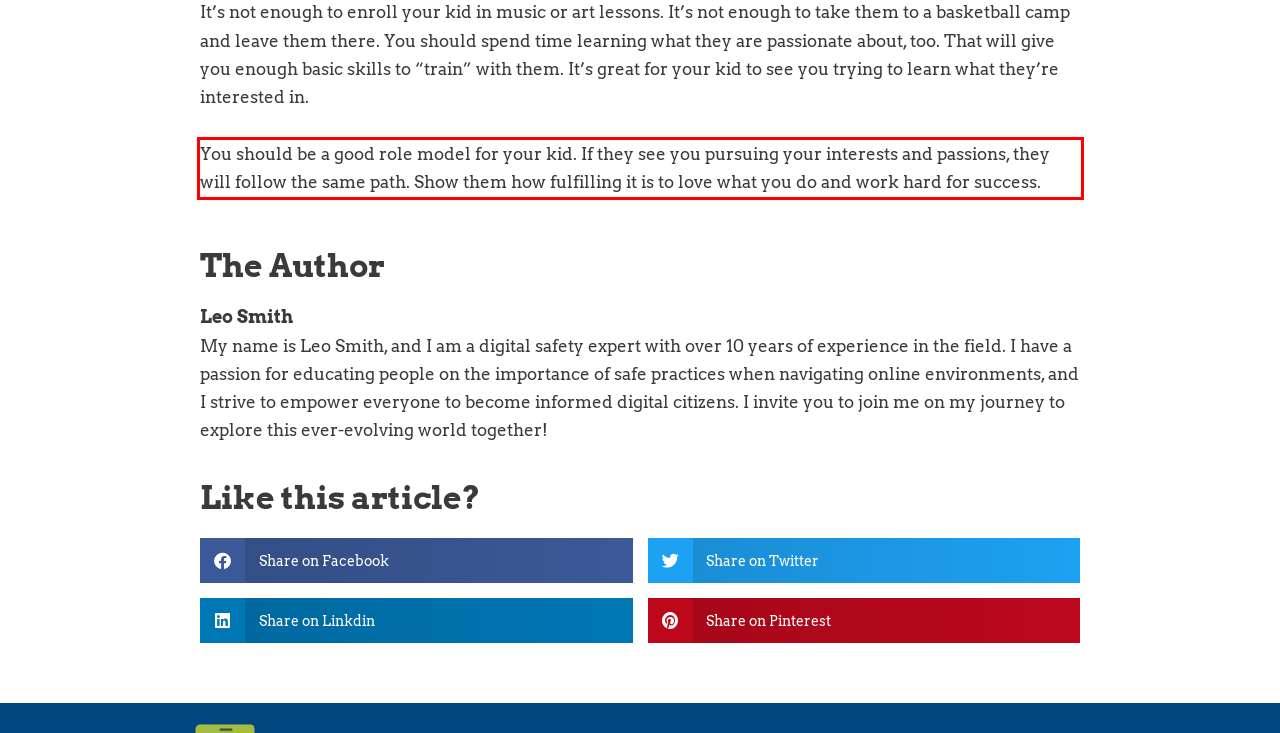Please recognize and transcribe the text located inside the red bounding box in the webpage image.

You should be a good role model for your kid. If they see you pursuing your interests and passions, they will follow the same path. Show them how fulfilling it is to love what you do and work hard for success.